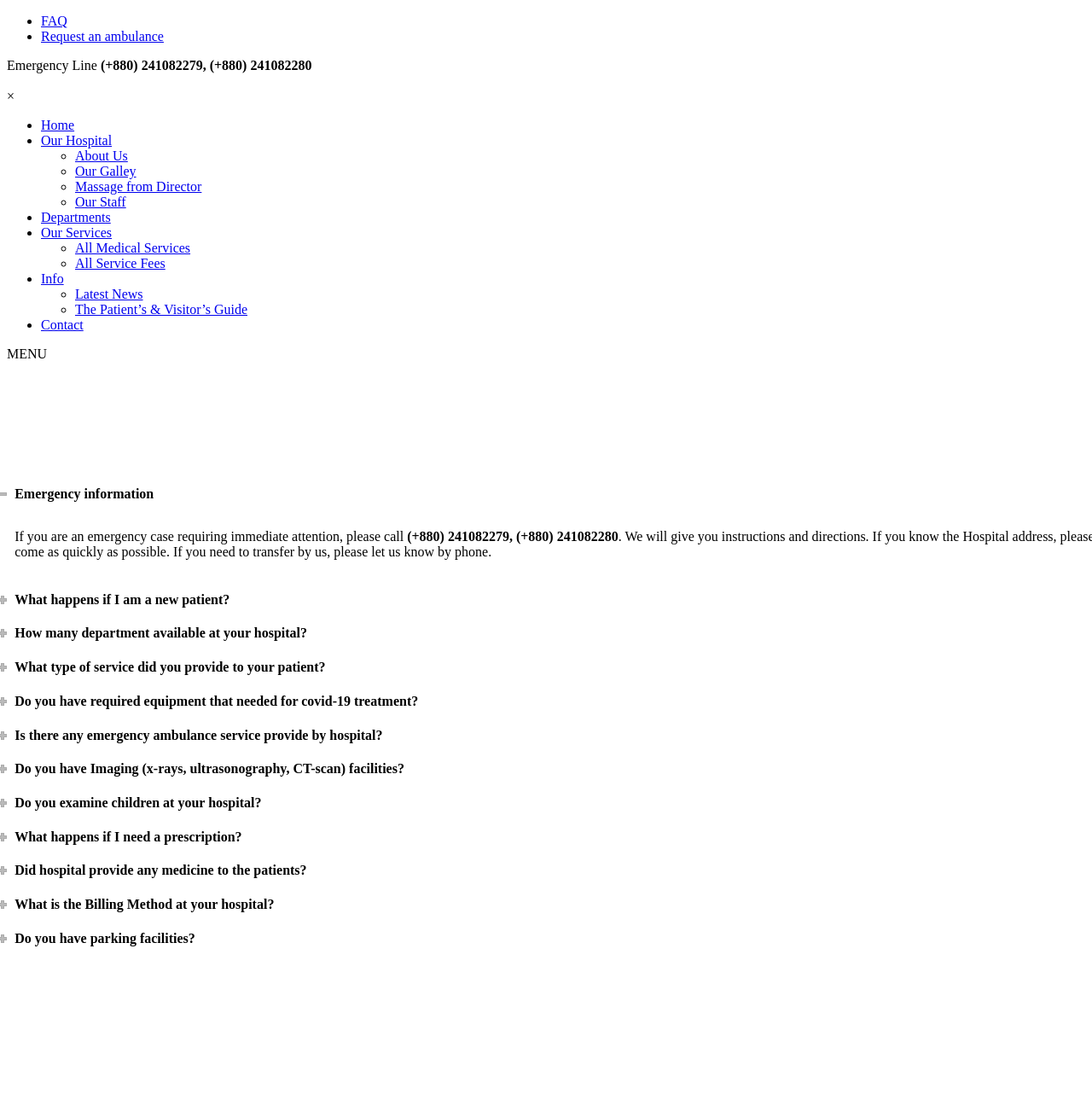Can children be examined at the hospital?
Refer to the screenshot and answer in one word or phrase.

Yes